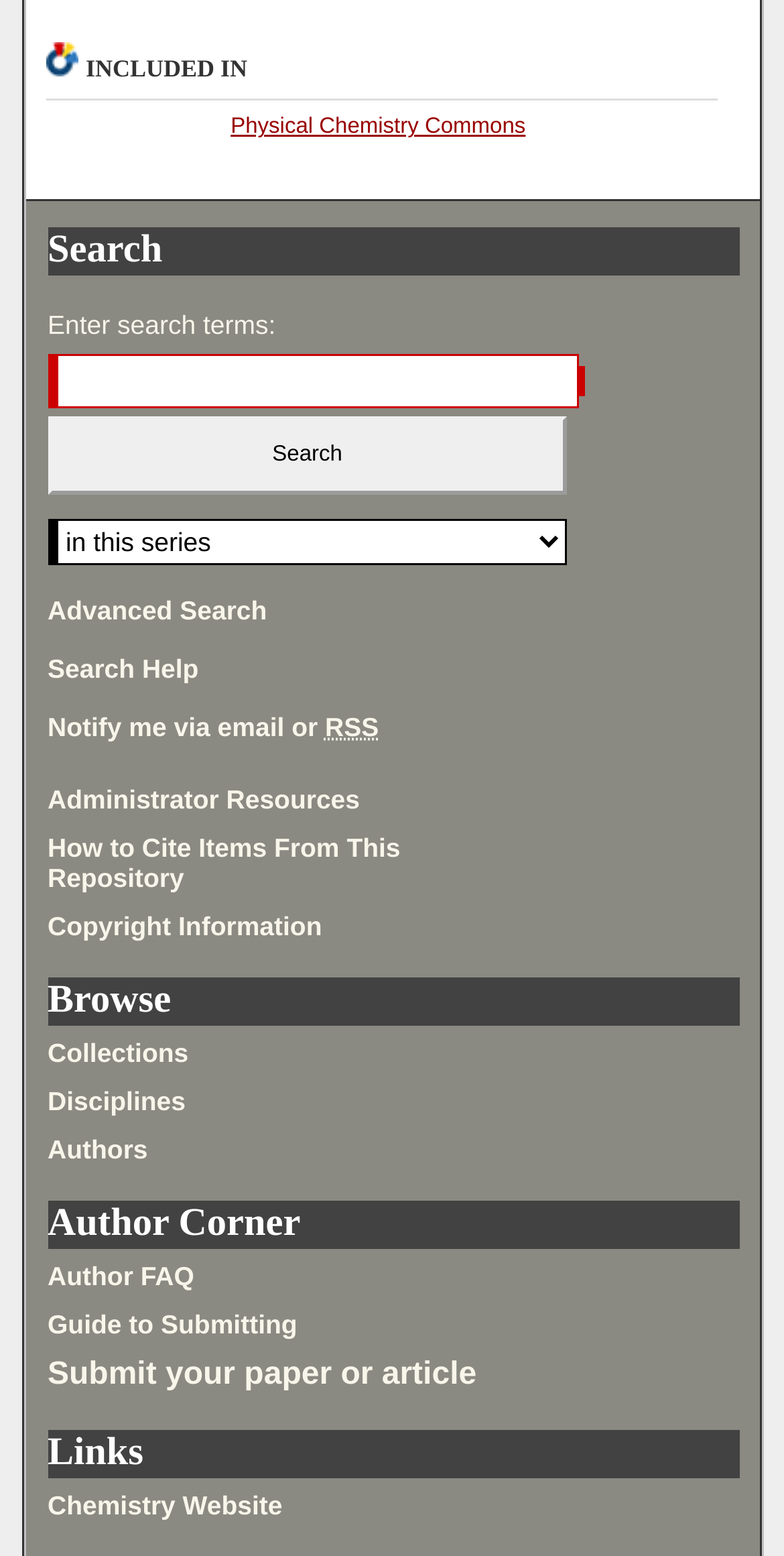Determine the bounding box coordinates for the HTML element described here: "Disciplines".

[0.061, 0.698, 0.944, 0.718]